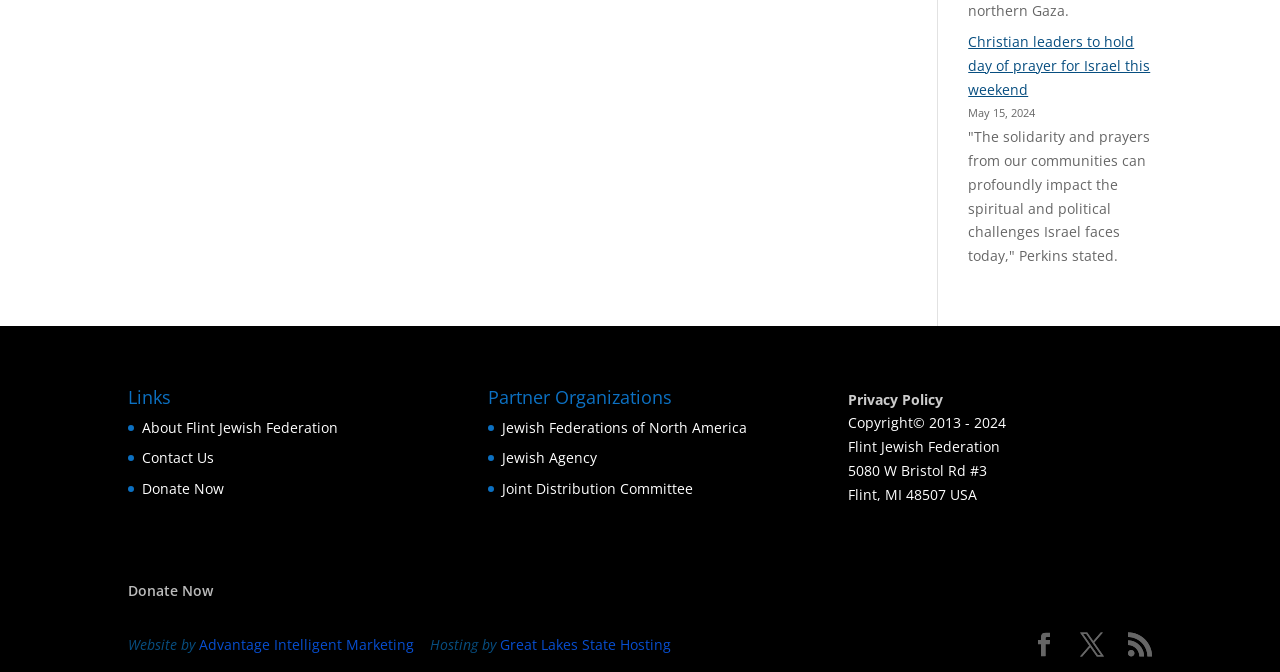What is the name of the organization mentioned in the footer?
Based on the image, answer the question with a single word or brief phrase.

Flint Jewish Federation